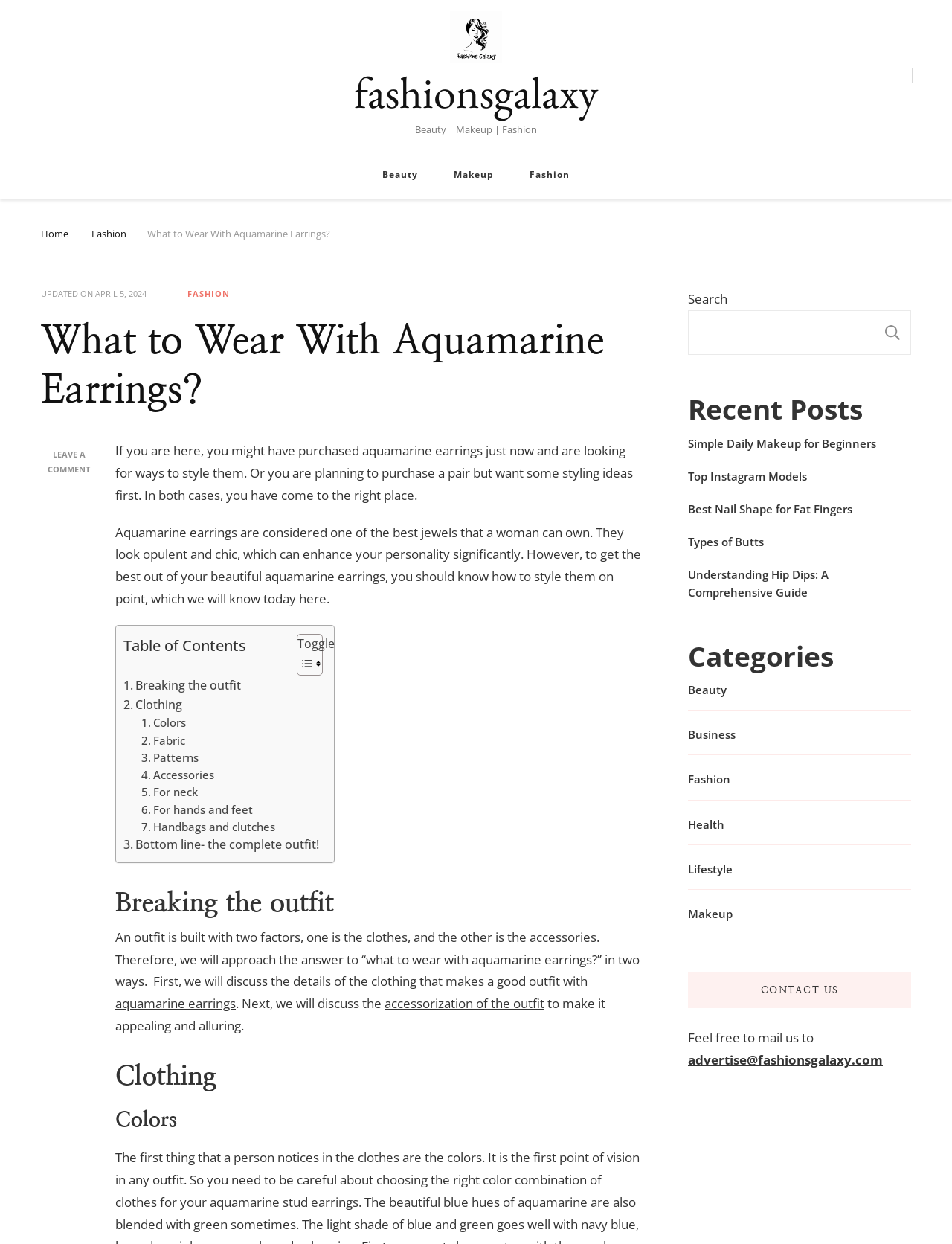Please identify the coordinates of the bounding box that should be clicked to fulfill this instruction: "Click on the 'LEAVE A COMMENT ON WHAT TO WEAR WITH AQUAMARINE EARRINGS?' link".

[0.05, 0.361, 0.095, 0.382]